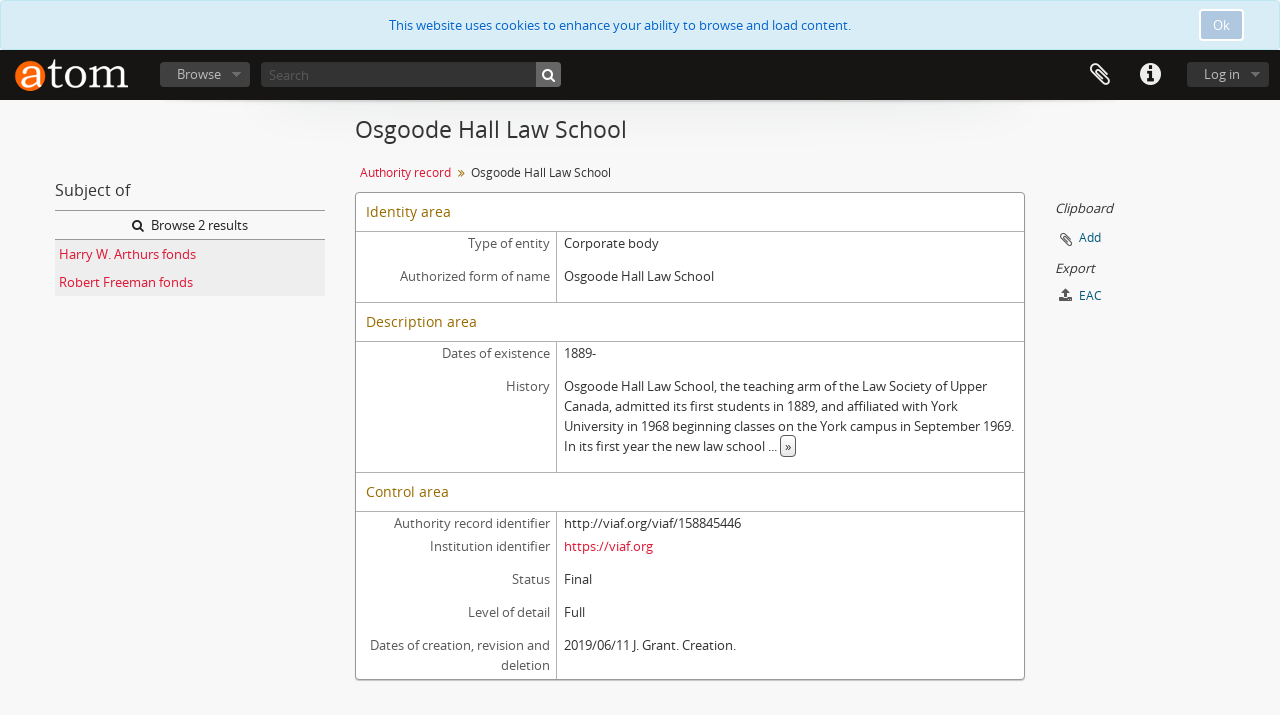Respond to the question below with a single word or phrase:
What is the year Osgoode Hall Law School affiliated with York University?

1968